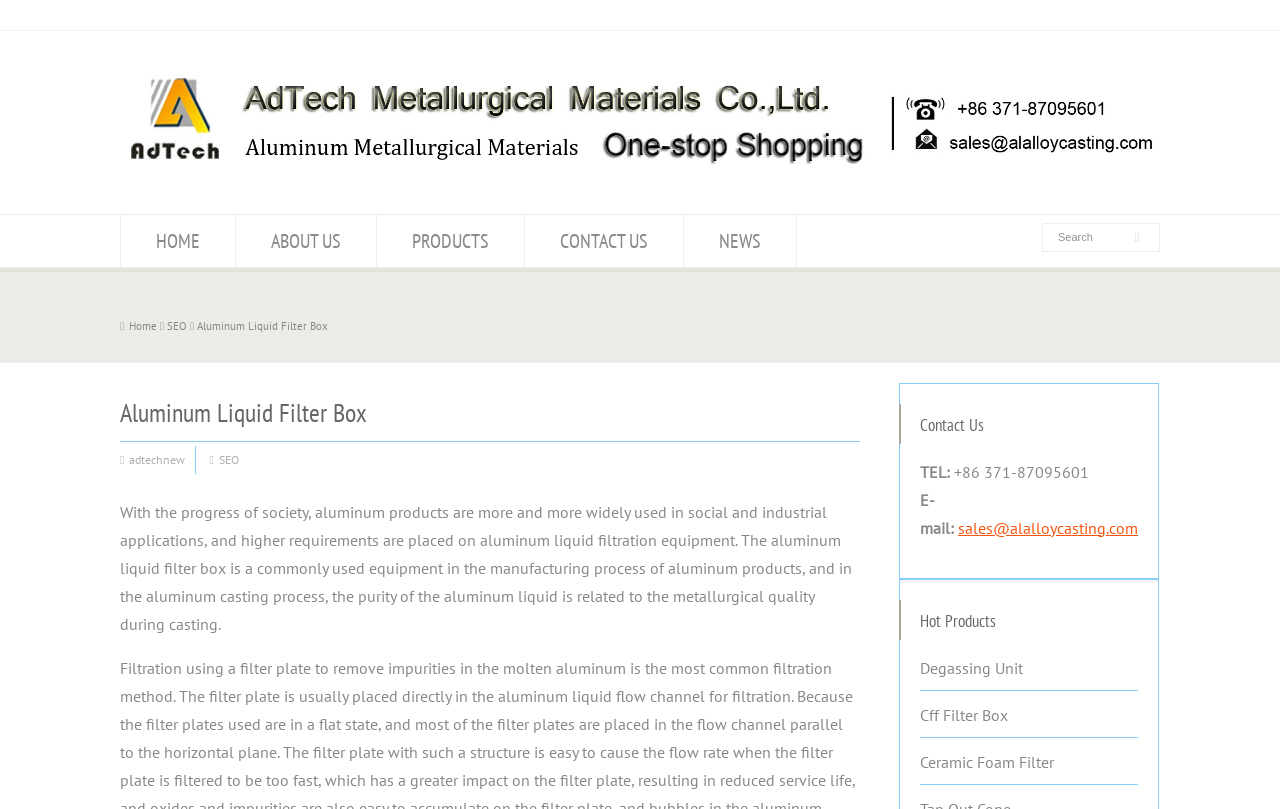Generate a thorough caption that explains the contents of the webpage.

The webpage is about aluminum liquid filter boxes, with a focus on their filtering effects and applications. At the top, there is a search bar with a "Search" label. Below it, there is a horizontal navigation menu with links to "HOME", "ABOUT US", "PRODUCTS", "CONTACT US", and "NEWS". 

To the right of the navigation menu, there is a table with a search bar and a "Search" label, similar to the one at the top. 

On the left side of the page, there are several links, including "Tap Out Cone, Refining Flux, Ceramic Foam Filter, Aluminum Cast Materials", "SEO", and "Aluminum Liquid Filter Box". The "Aluminum Liquid Filter Box" link is also a heading that introduces a paragraph of text discussing the importance of aluminum liquid filtration equipment and the role of aluminum liquid filter boxes in the manufacturing process of aluminum products.

Below this text, there is a section with contact information, including a phone number and an email address. 

Further down, there is a section titled "Hot Products" that lists links to related products, such as "Degassing Unit", "Cff Filter Box", and "Ceramic Foam Filter".